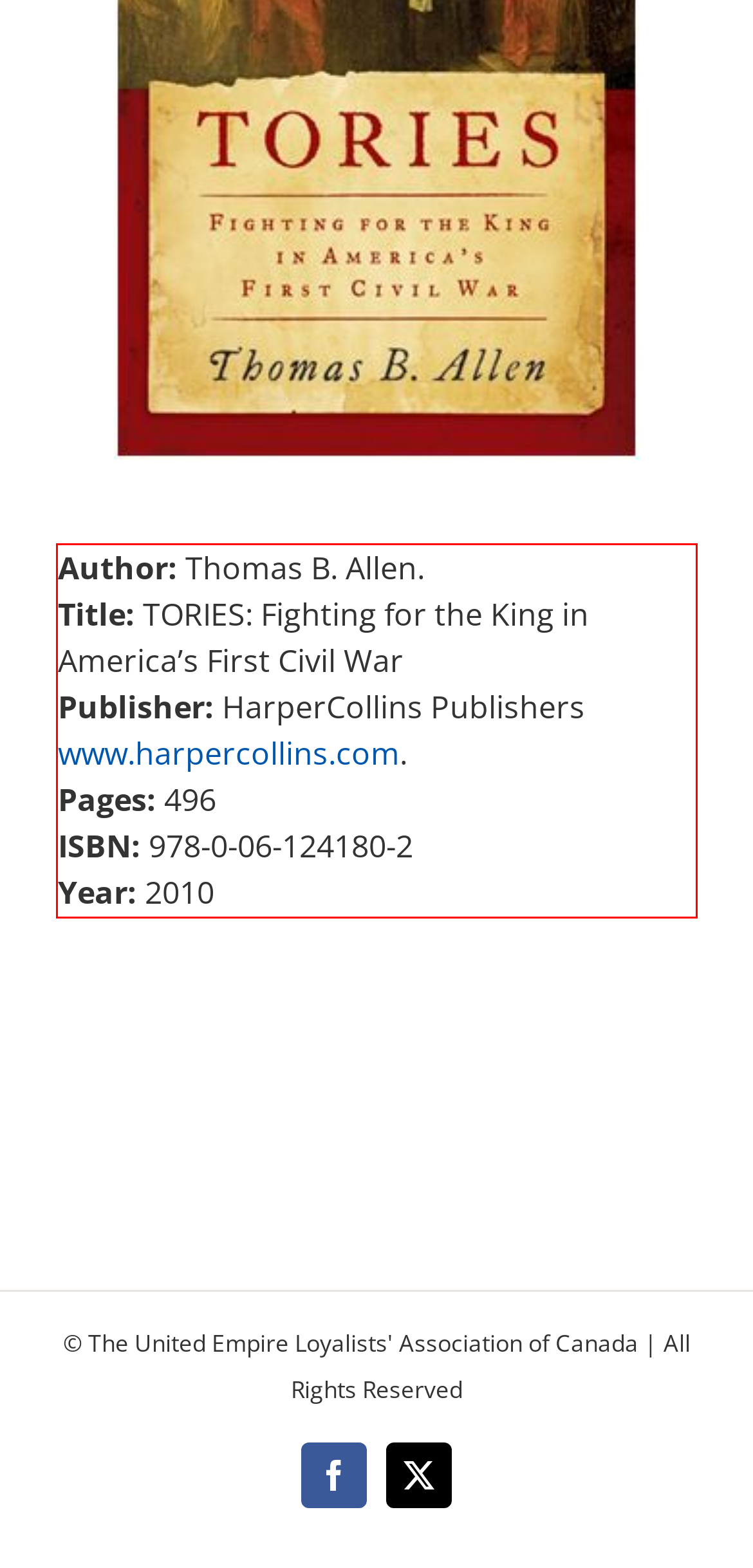Please perform OCR on the UI element surrounded by the red bounding box in the given webpage screenshot and extract its text content.

Author: Thomas B. Allen. Title: TORIES: Fighting for the King in America’s First Civil War Publisher: HarperCollins Publishers www.harpercollins.com. Pages: 496 ISBN: 978-0-06-124180-2 Year: 2010